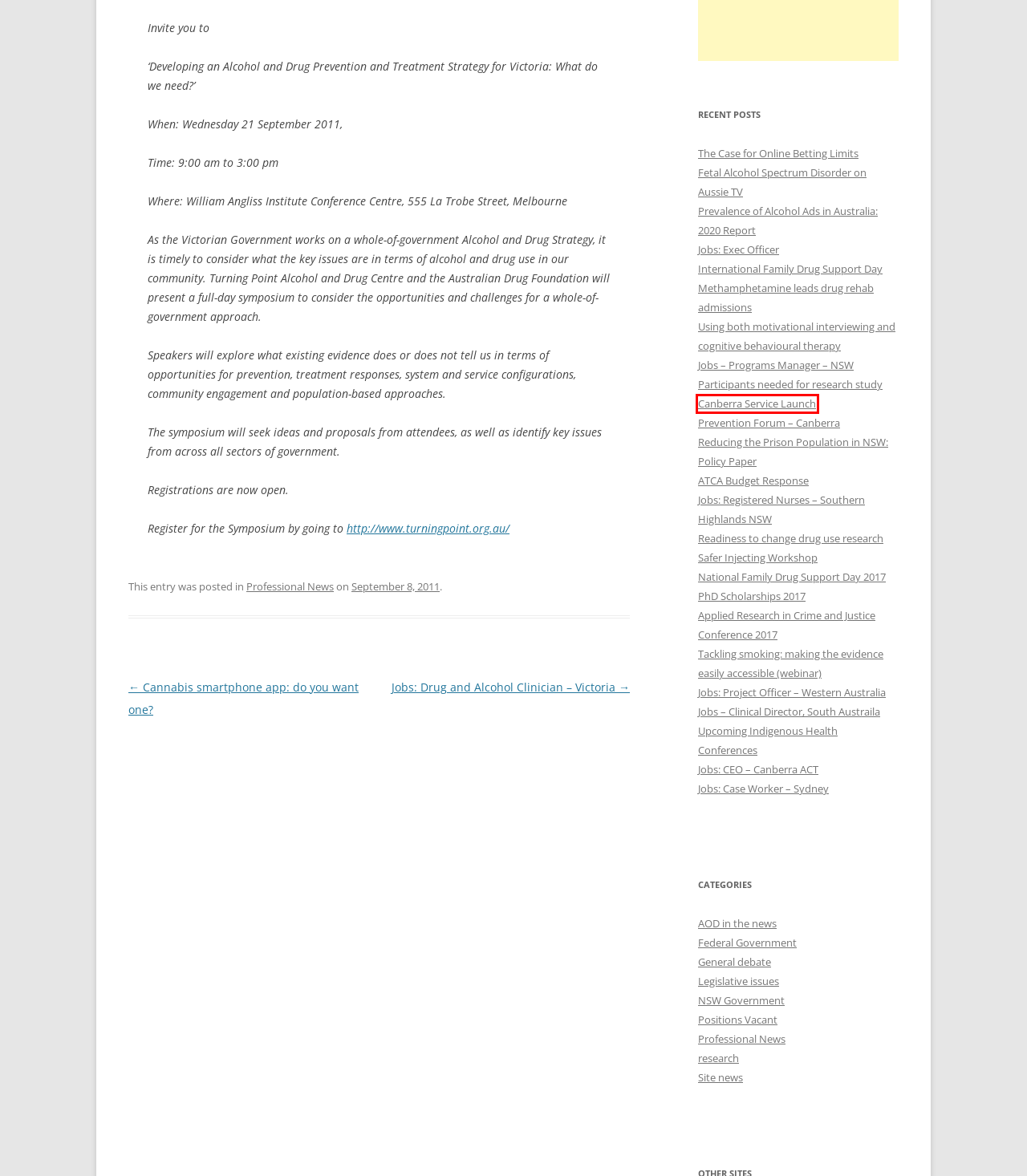Analyze the screenshot of a webpage that features a red rectangle bounding box. Pick the webpage description that best matches the new webpage you would see after clicking on the element within the red bounding box. Here are the candidates:
A. Canberra Service Launch - Australian Drug Blog
B. About - Australian Drug Blog
C. Jobs - Programs Manager - NSW - Australian Drug Blog
D. Reducing the Prison Population in NSW: Policy Paper - Australian Drug Blog
E. Fetal Alcohol Spectrum Disorder on Aussie TV - Australian Drug Blog
F. Methamphetamine leads drug rehab admissions - Australian Drug Blog
G. Jobs: Exec Officer - Australian Drug Blog
H. Jobs: Registered Nurses - Southern Highlands NSW - Australian Drug Blog

A